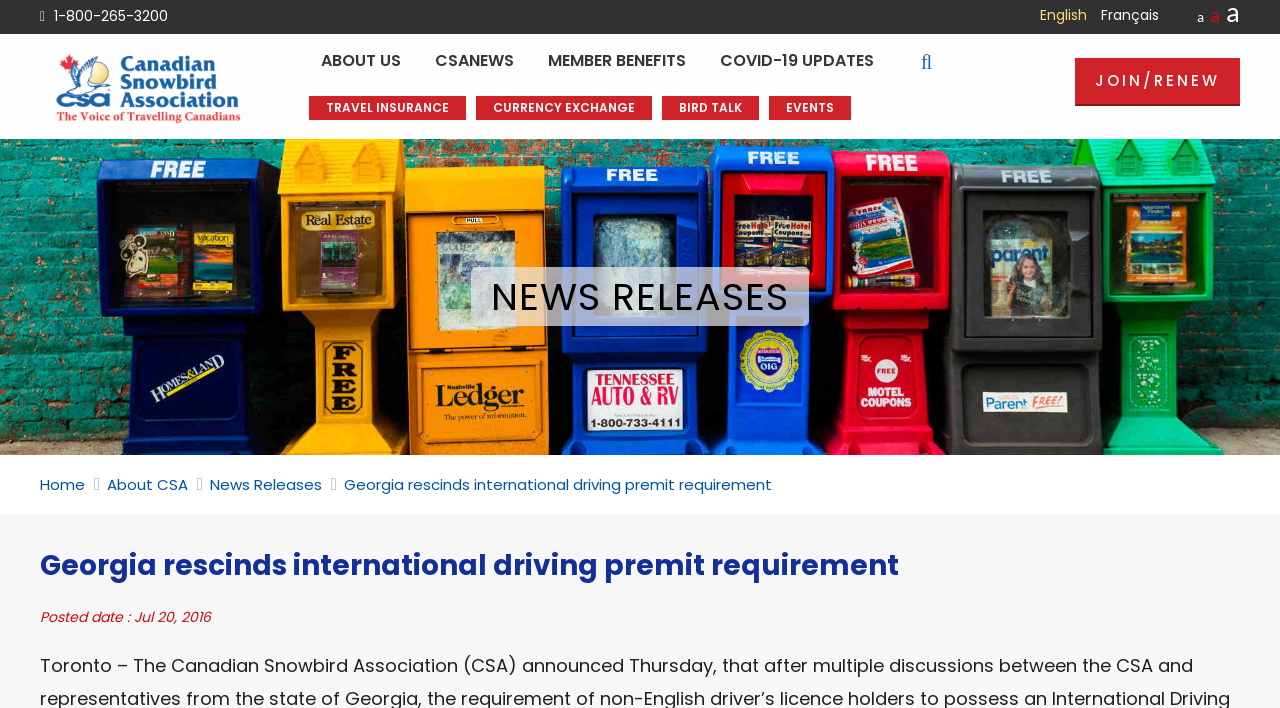Produce an elaborate caption capturing the essence of the webpage.

The webpage is about the Canadian Snowbird Association (CSA) and its news releases. At the top left, there is a phone number "1-800-265-3200" and a link to the association's name. To the right of the phone number, there are language options, "English" and "Français". Below these elements, there is a navigation menu with links to "ABOUT US", "CSANEWS", "MEMBER BENEFITS", "COVID-19 UPDATES", and "Search".

On the right side of the navigation menu, there are additional links to "TRAVEL INSURANCE", "CURRENCY EXCHANGE", "BIRD TALK", and "EVENTS". Further to the right, there is a "JOIN/RENEW" button.

The main content of the webpage is a news release titled "Georgia rescinds international driving premit requirement". This title is also the heading of the webpage. Below the title, there is a subheading "NEWS RELEASES". The news release itself is not explicitly described in the accessibility tree, but it is likely to be the main content of the webpage.

At the bottom of the webpage, there are additional links to "Home", "About CSA", "News Releases", and the current news release "Georgia rescinds international driving premit requirement". There is also a "Posted date" indicating that the news release was posted on July 20, 2016.